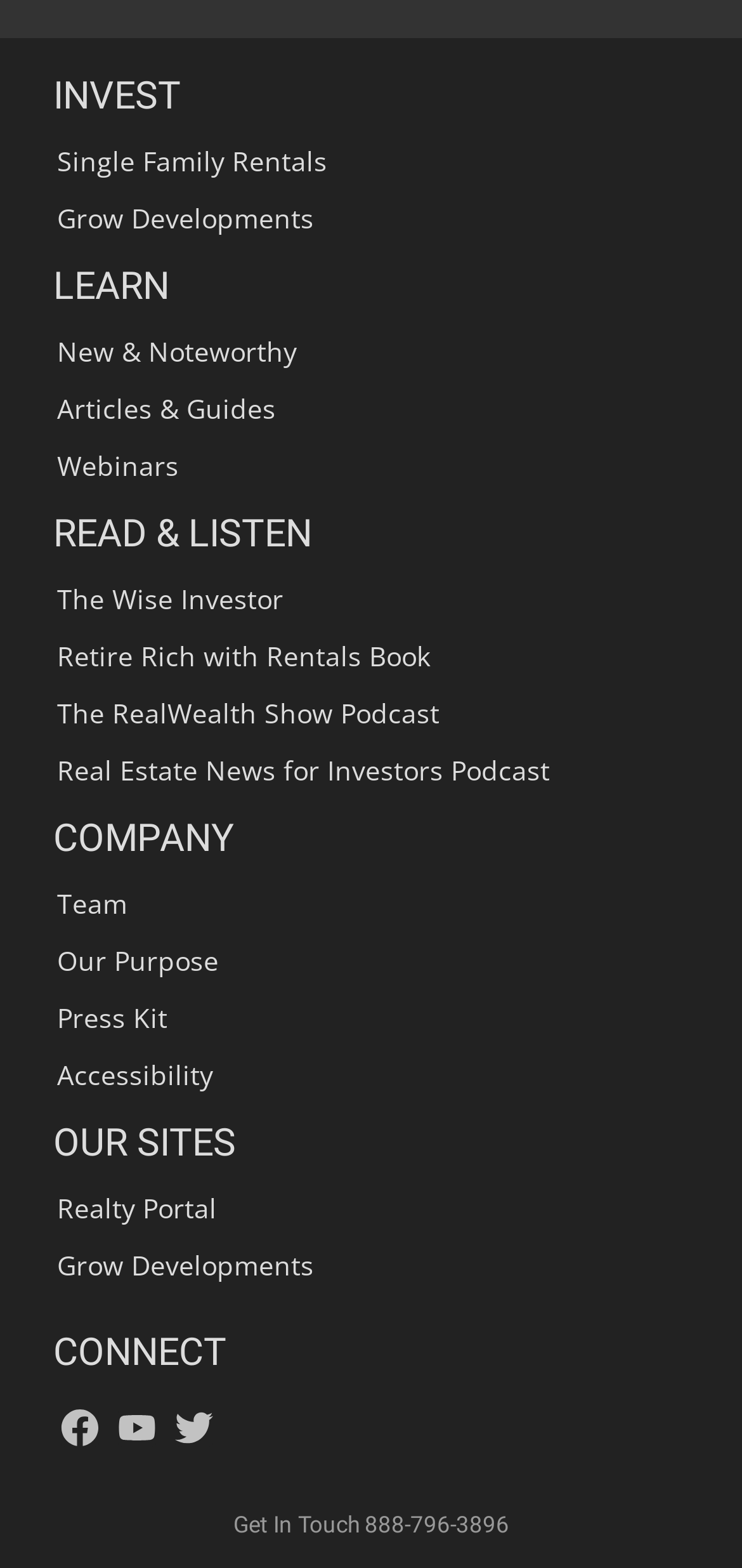What is the name of the podcast mentioned on this webpage?
Please provide a detailed answer to the question.

By examining the links under the 'READ & LISTEN' category, I found a link named 'The RealWealth Show Podcast', which suggests that it is a podcast mentioned on this webpage.